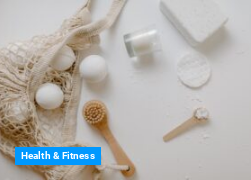Create an elaborate description of the image, covering every aspect.

This image showcases a soothing arrangement of health and wellness items, emphasizing a holistic approach to self-care. Laid out on a neutral background, the scene features several white bath bombs, a translucent glass jar, and a bar of soap, all contributing to a calming atmosphere. A natural, woven bag adds an organic touch, while a wooden spoon with a small scoop highlights the use of essential ingredients. This carefully curated setup invites the viewer to explore the connection between wellness and natural beauty, perfectly aligning with the theme of health and fitness.